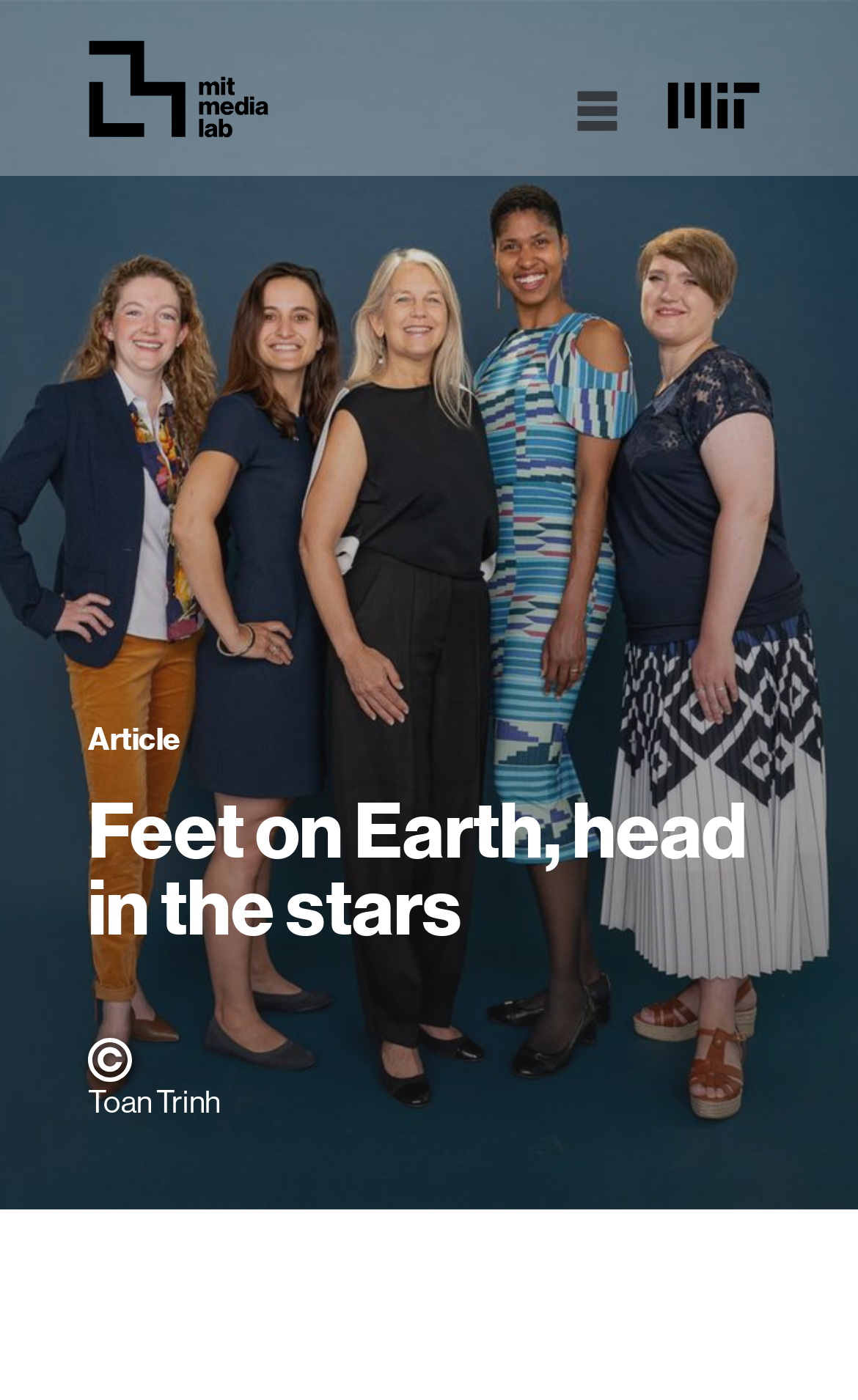Find the bounding box of the web element that fits this description: "Nav Nav".

[0.665, 0.059, 0.729, 0.098]